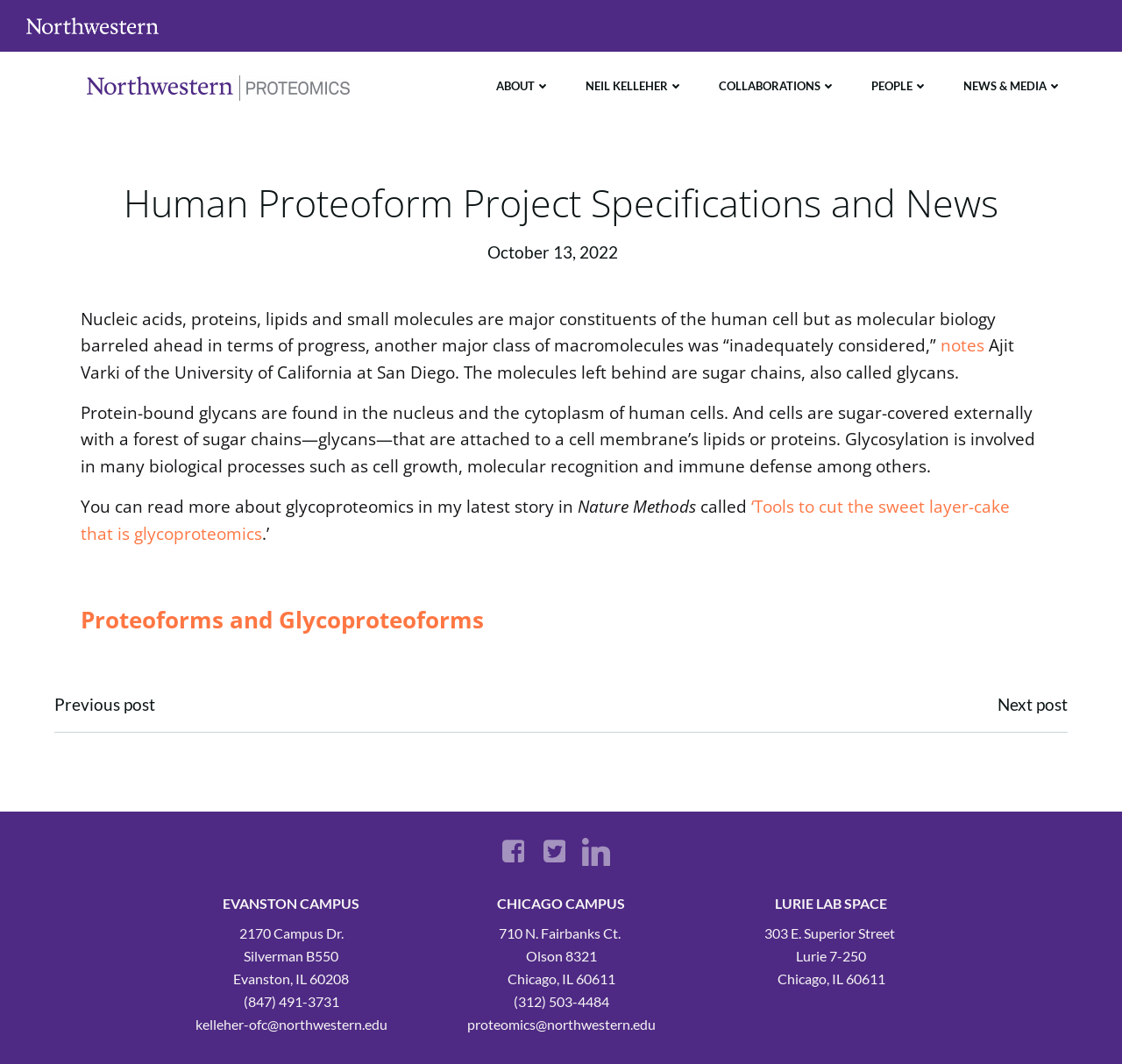What is the name of the project mentioned on this webpage?
From the image, respond using a single word or phrase.

Human Proteoform Project